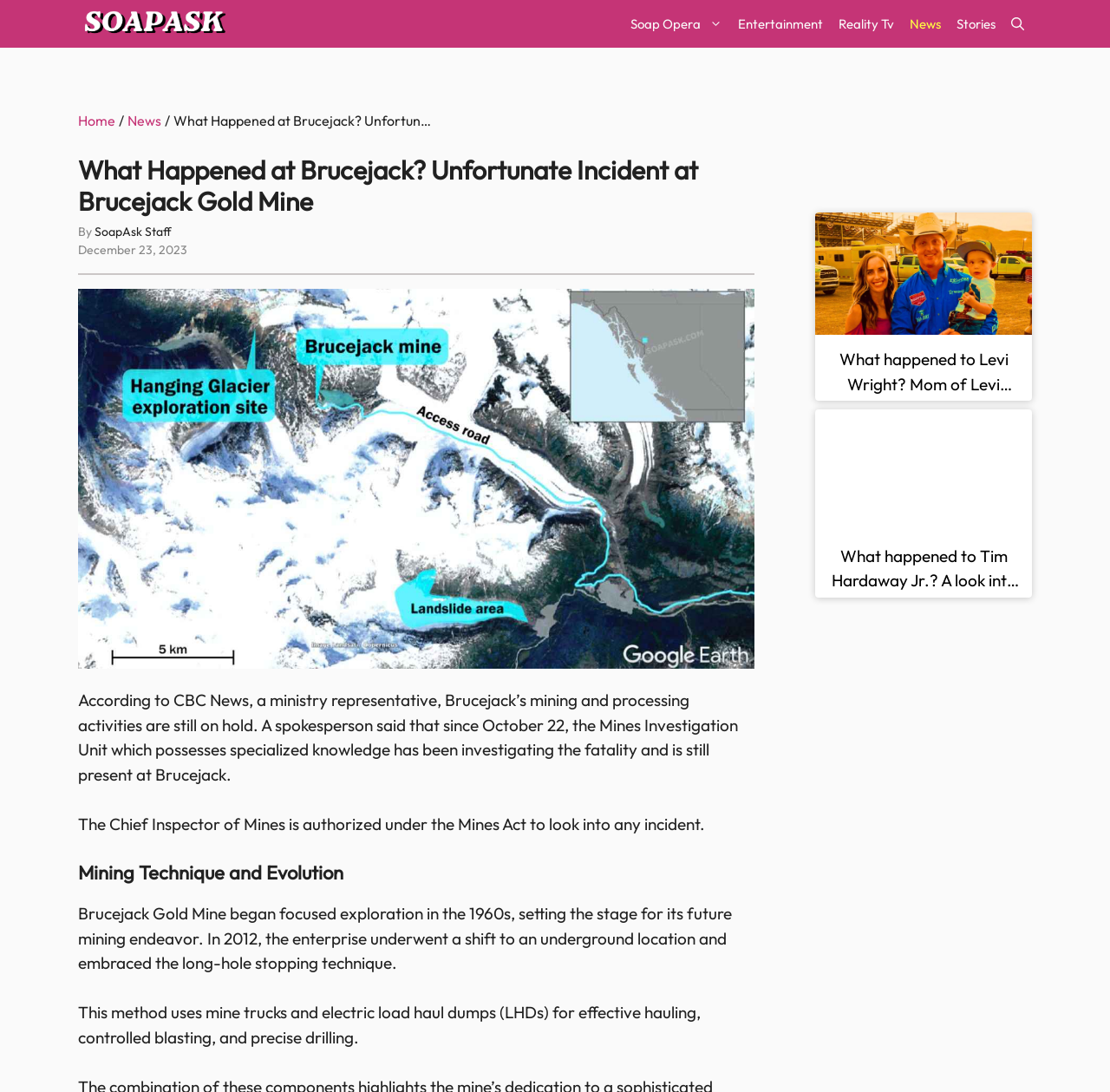Answer briefly with one word or phrase:
What is the date of the article?

December 23, 2023